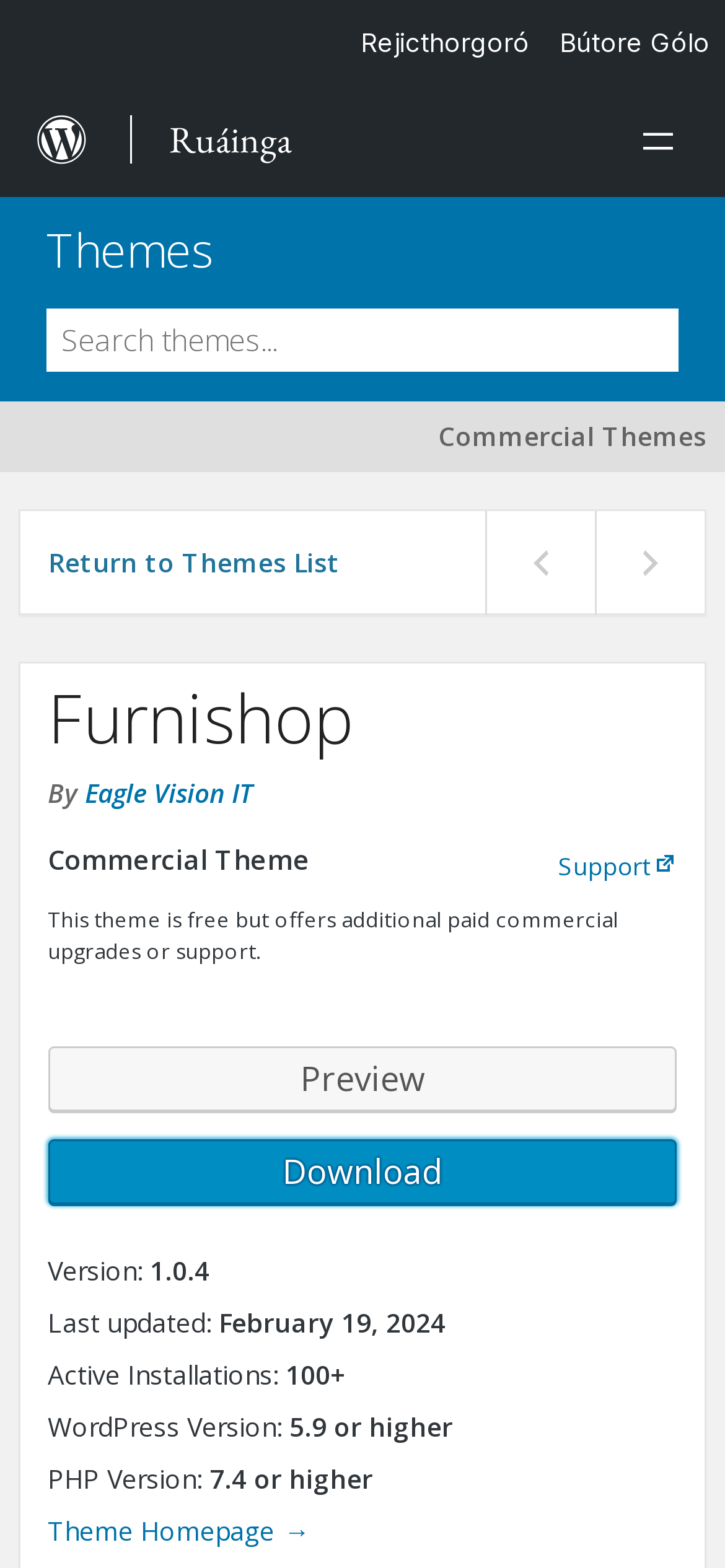Using the information shown in the image, answer the question with as much detail as possible: What is the name of the theme?

The name of the theme can be found in the heading element with the text 'Furnishop' at the top of the page, which is a prominent element that stands out as the title of the theme.